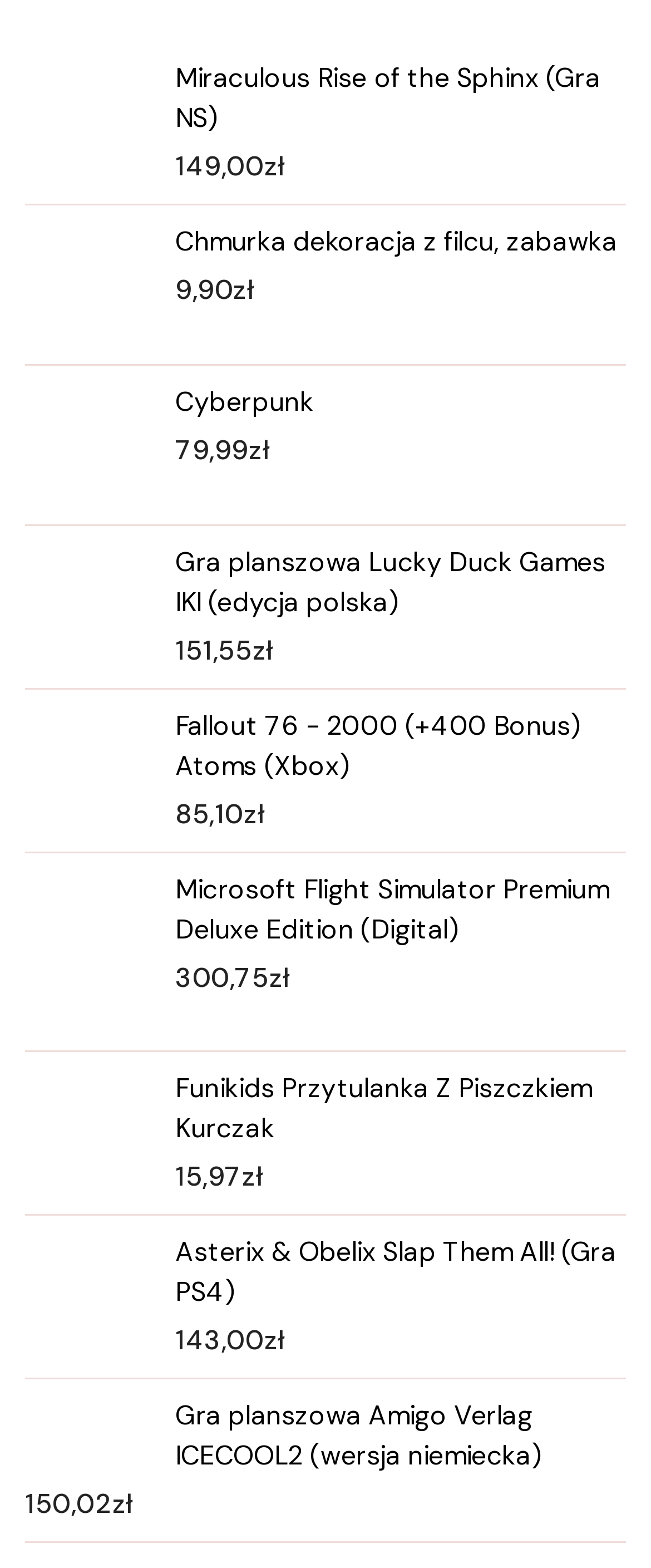Using the provided description: "Cyberpunk", find the bounding box coordinates of the corresponding UI element. The output should be four float numbers between 0 and 1, in the format [left, top, right, bottom].

[0.038, 0.244, 0.962, 0.269]